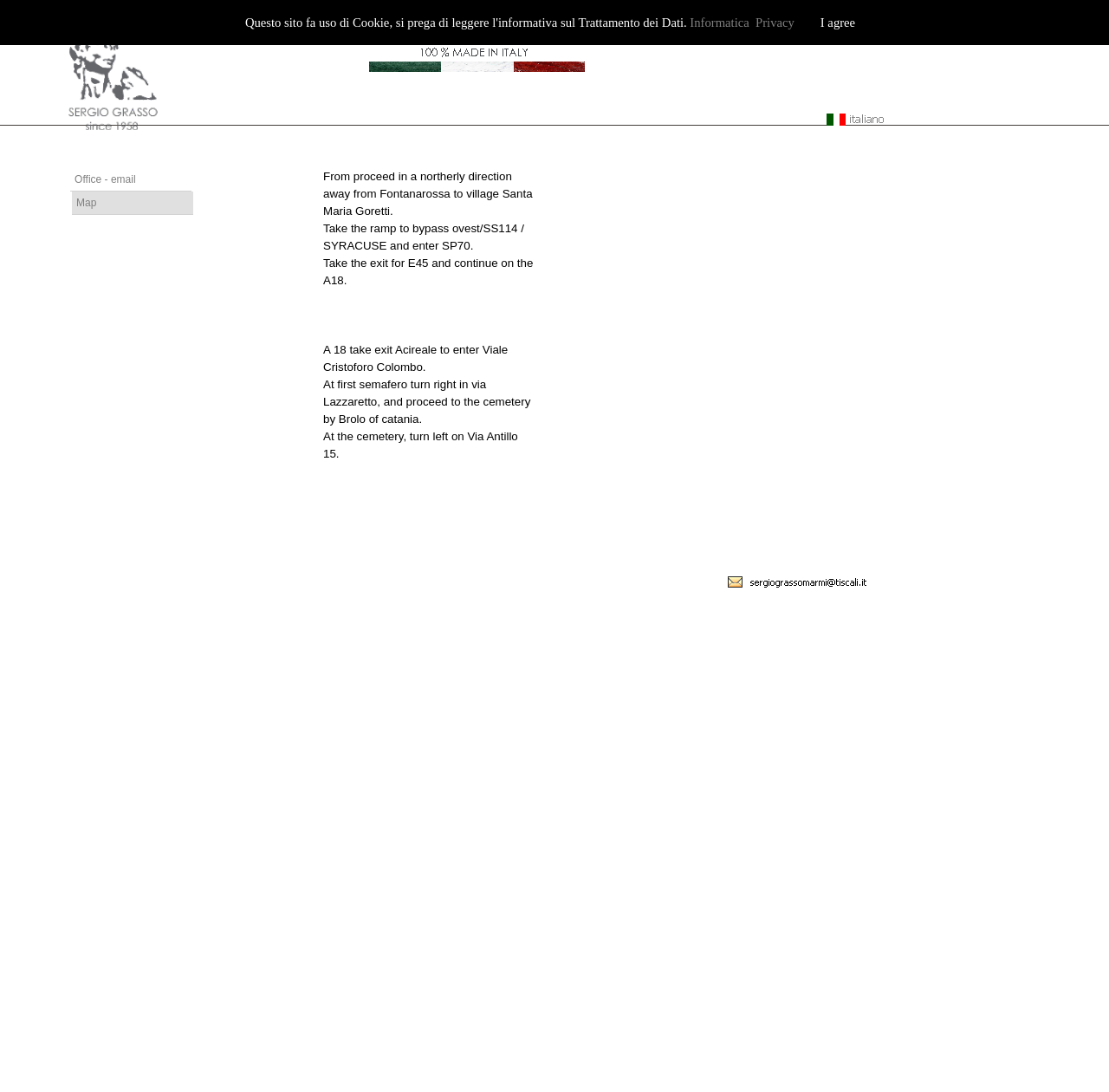Please pinpoint the bounding box coordinates for the region I should click to adhere to this instruction: "Click on Home Page".

[0.15, 0.021, 0.212, 0.036]